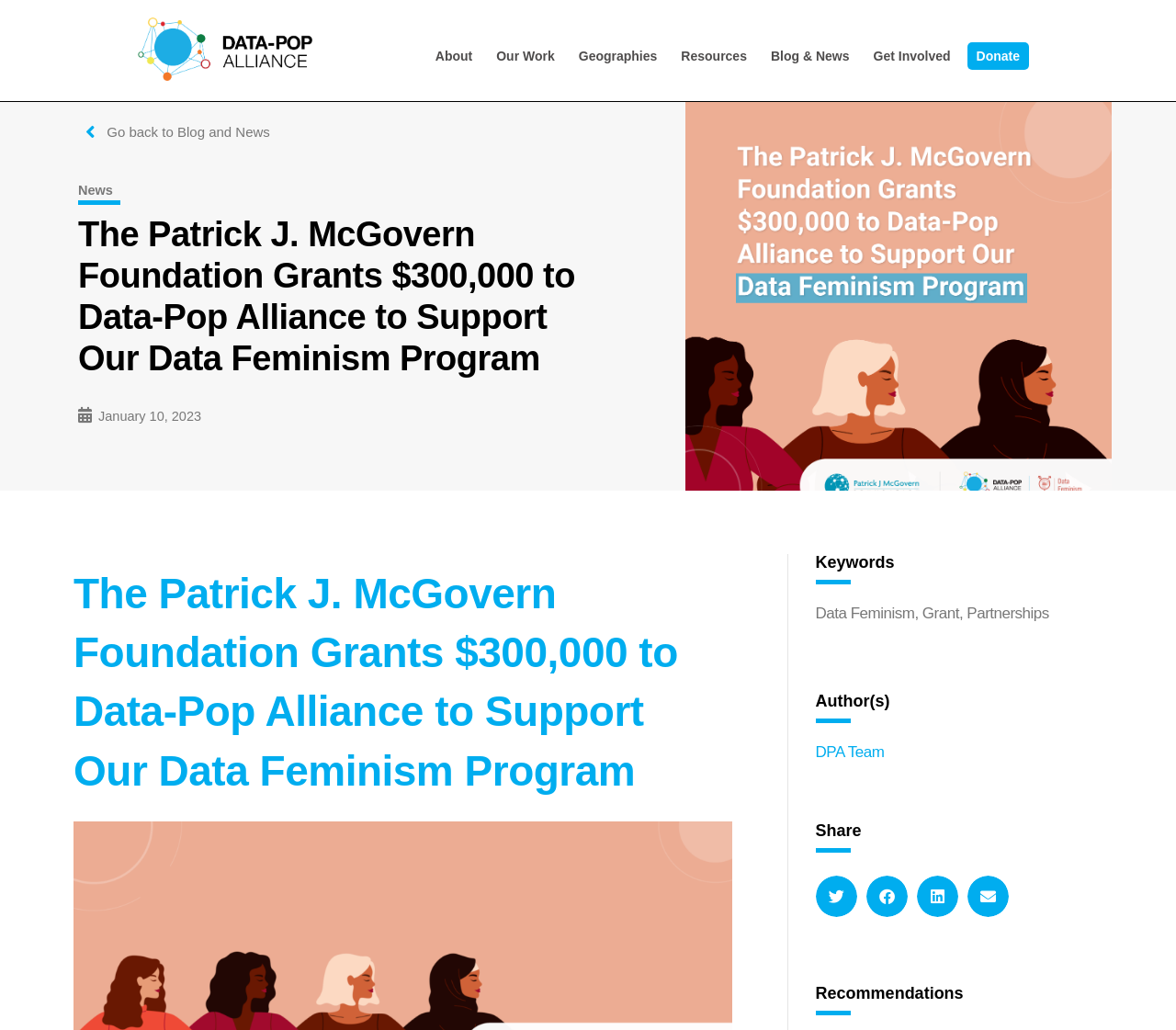Please determine the bounding box coordinates of the element's region to click in order to carry out the following instruction: "Share on Twitter". The coordinates should be four float numbers between 0 and 1, i.e., [left, top, right, bottom].

[0.693, 0.85, 0.729, 0.89]